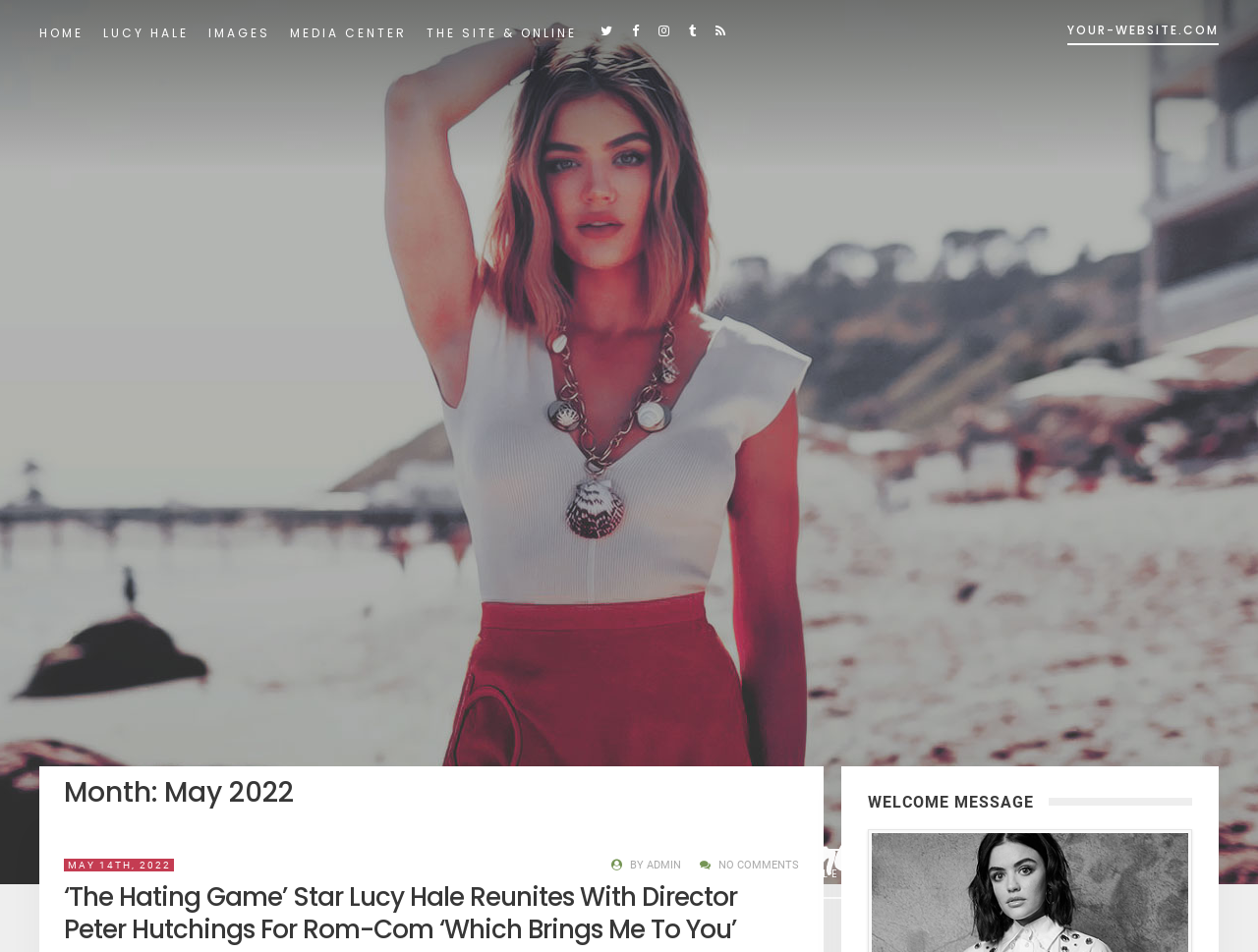Please find the bounding box coordinates of the clickable region needed to complete the following instruction: "read welcome message". The bounding box coordinates must consist of four float numbers between 0 and 1, i.e., [left, top, right, bottom].

[0.689, 0.831, 0.948, 0.861]